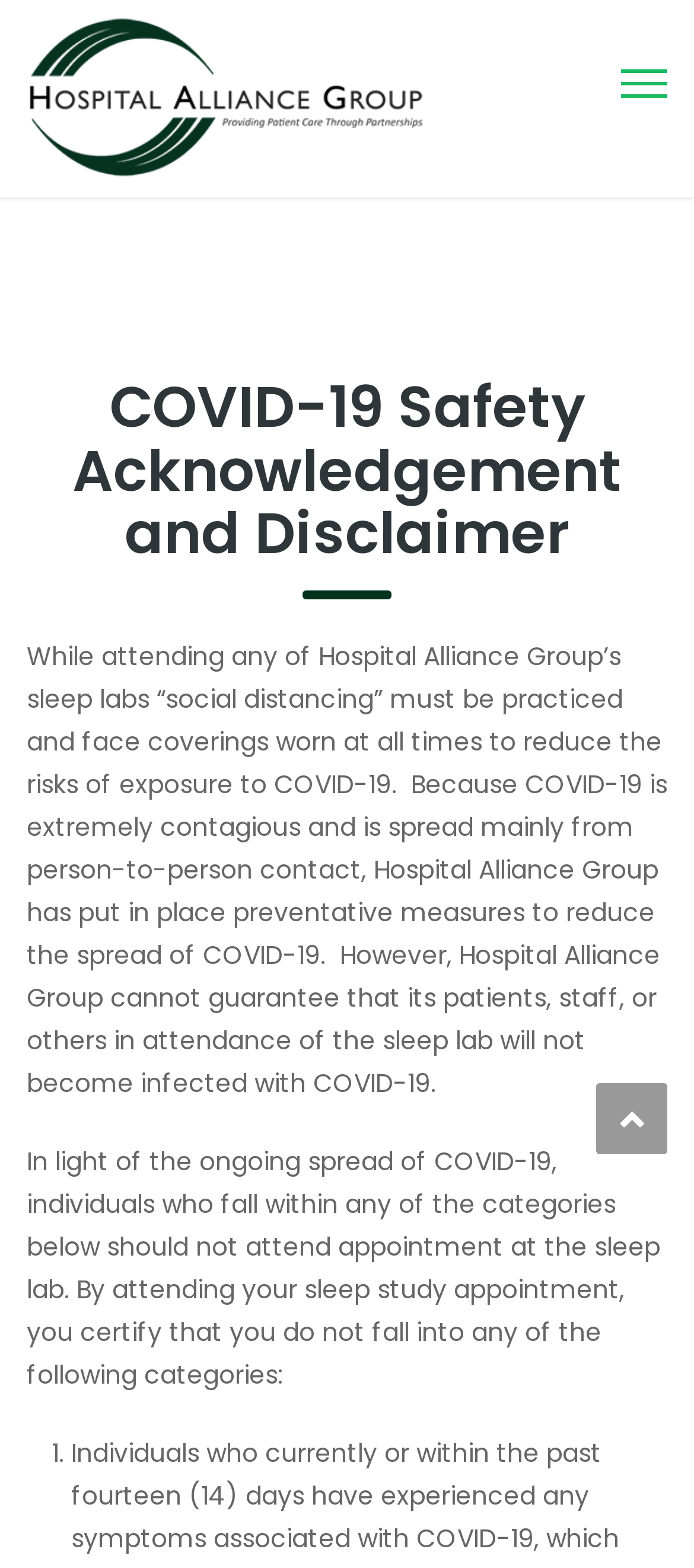Provide the bounding box coordinates in the format (top-left x, top-left y, bottom-right x, bottom-right y). All values are floating point numbers between 0 and 1. Determine the bounding box coordinate of the UI element described as: title="Hospital Alliance Group"

[0.038, 0.05, 0.615, 0.073]